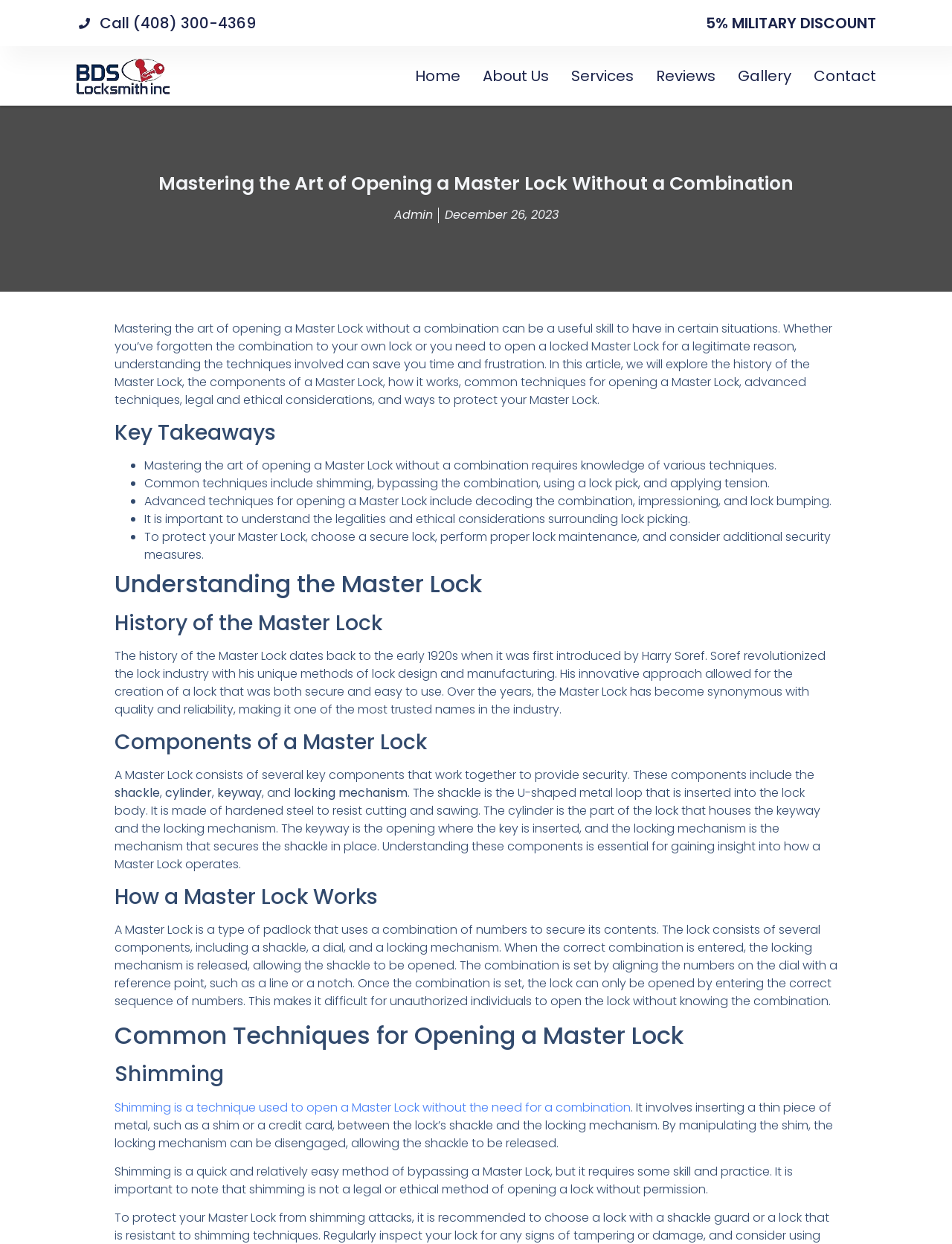What is the main topic of the article?
Answer the question with as much detail as you can, using the image as a reference.

I found the main topic of the article by looking at the heading element with the text 'Mastering the Art of Opening a Master Lock Without a Combination' at the top of the webpage.